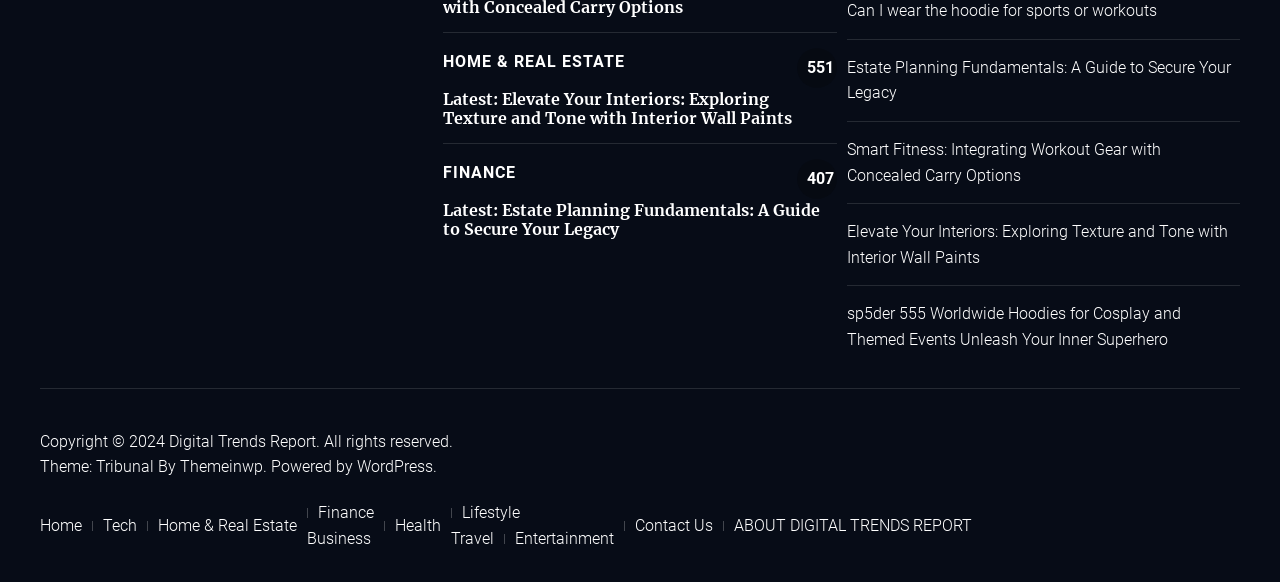Please find the bounding box for the UI element described by: "Contact Us".

[0.488, 0.882, 0.565, 0.926]